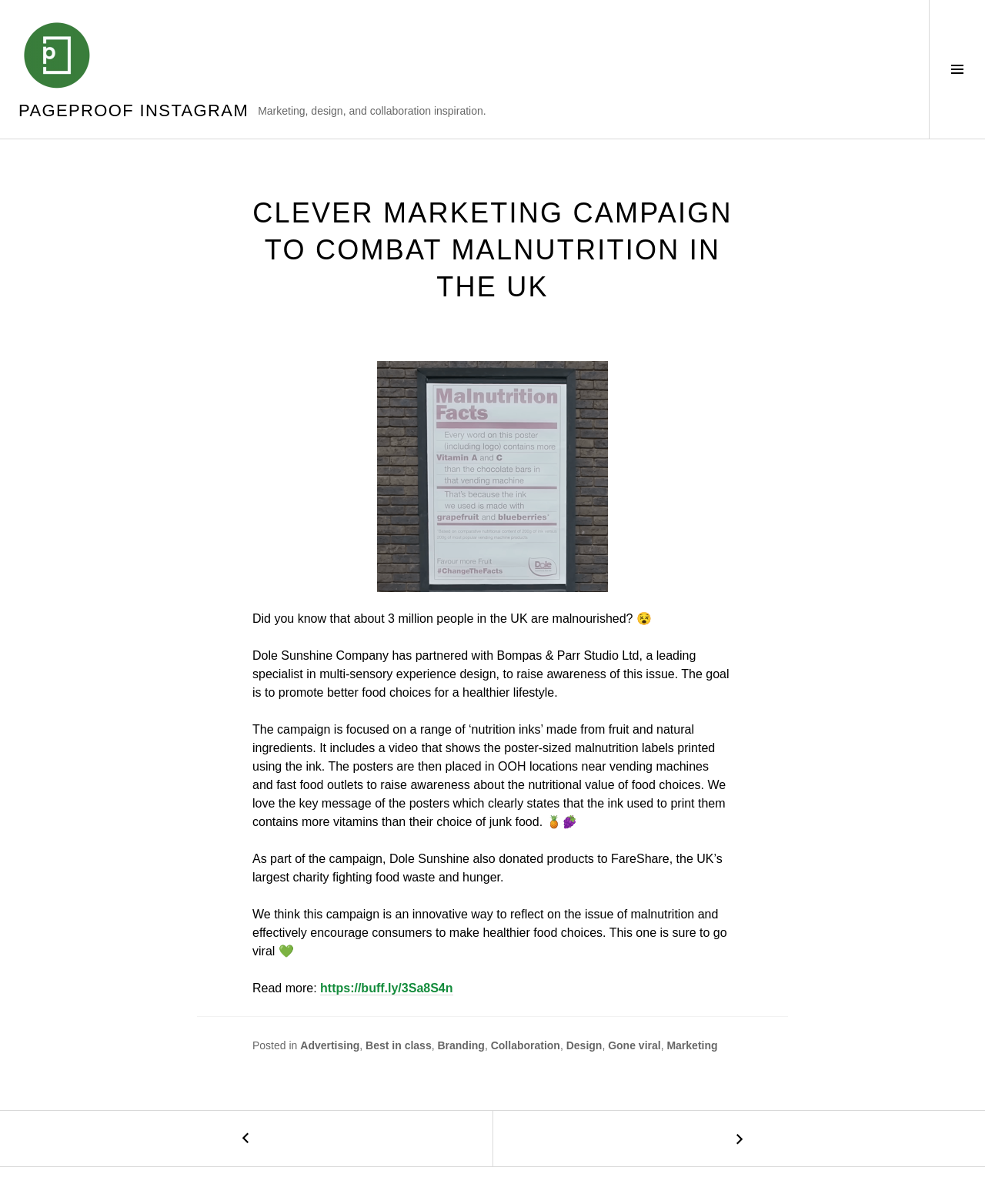Could you indicate the bounding box coordinates of the region to click in order to complete this instruction: "Visit the previous article".

[0.0, 0.923, 0.5, 0.969]